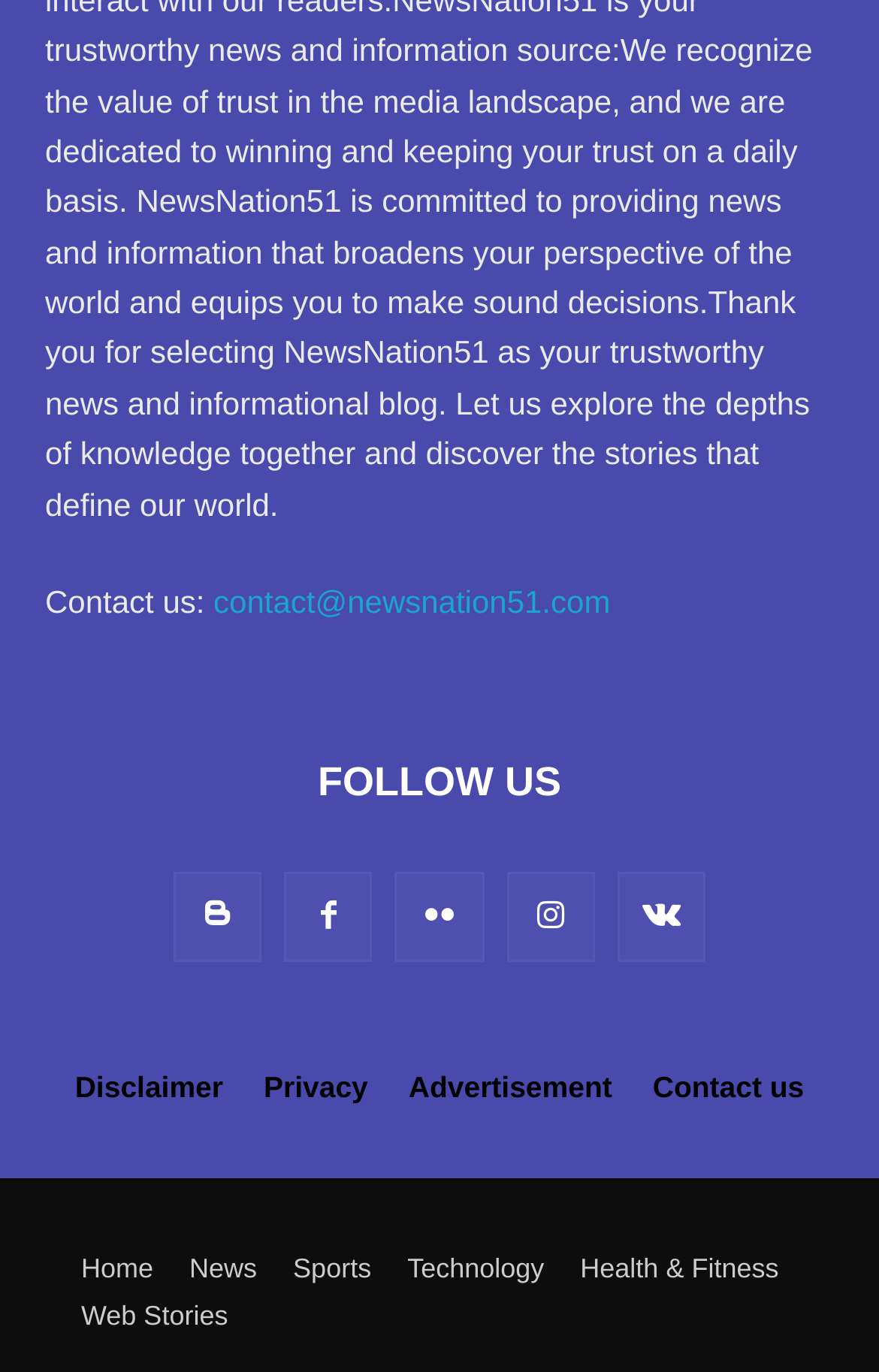Pinpoint the bounding box coordinates of the element you need to click to execute the following instruction: "Contact us via email". The bounding box should be represented by four float numbers between 0 and 1, in the format [left, top, right, bottom].

[0.243, 0.425, 0.694, 0.452]